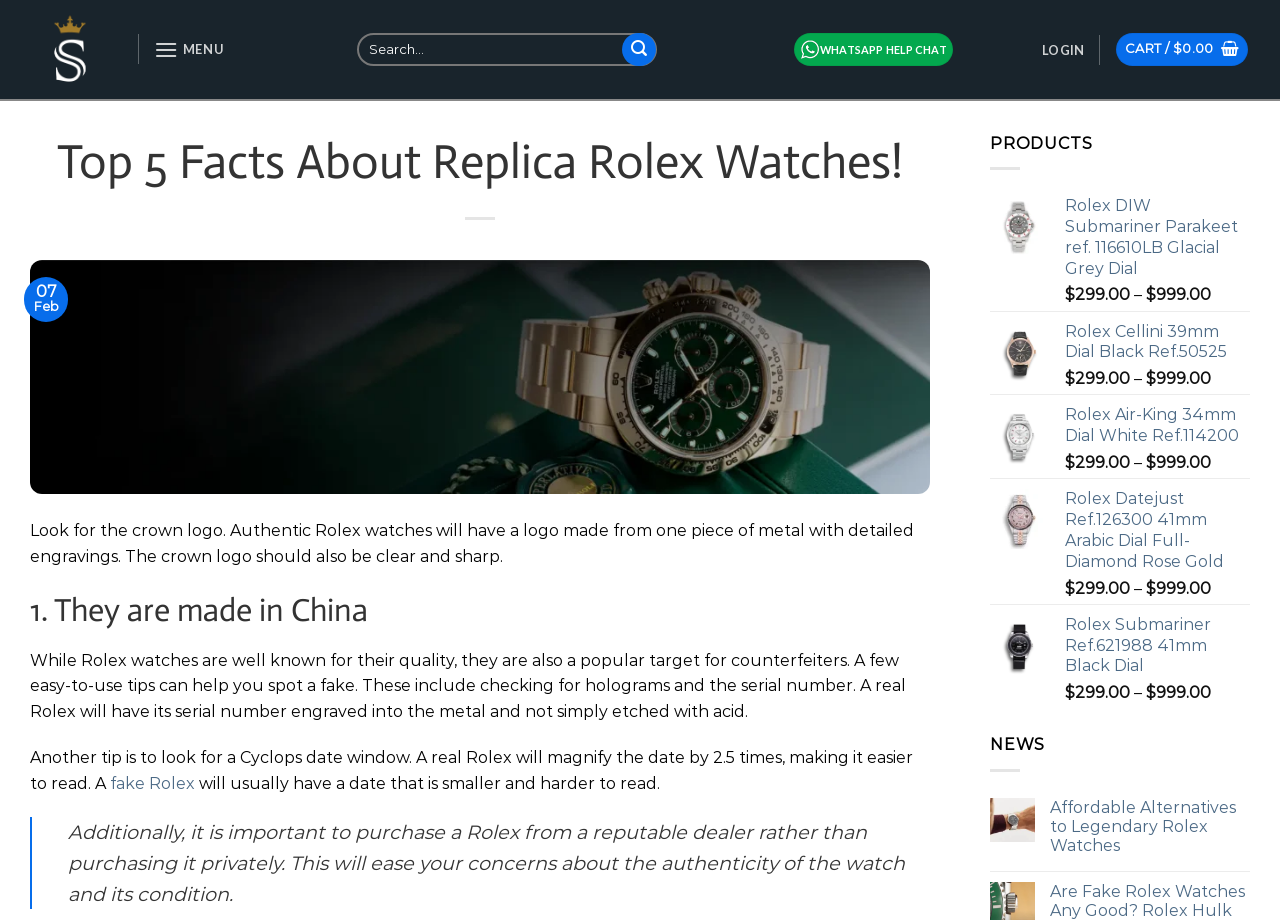Locate the bounding box coordinates of the clickable region to complete the following instruction: "Search for a keyword."

[0.279, 0.035, 0.516, 0.072]